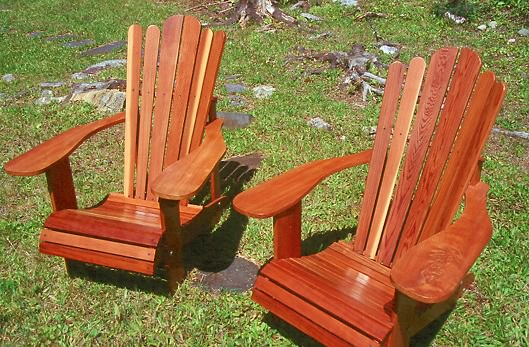Answer in one word or a short phrase: 
What is the atmosphere suggested by the setting?

Rustic charm and outdoor living